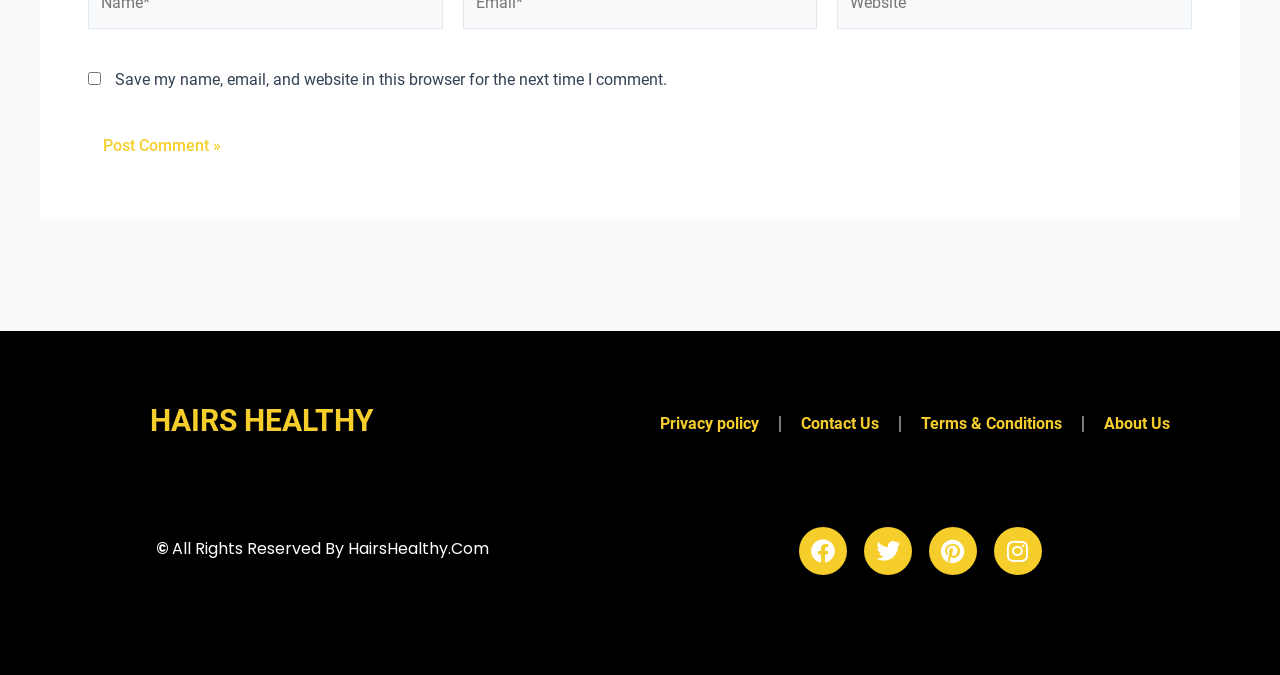What is the purpose of the checkbox?
Please provide a full and detailed response to the question.

The checkbox is labeled 'Save my name, email, and website in this browser for the next time I comment', which suggests that its purpose is to save the user's comment information for future use.